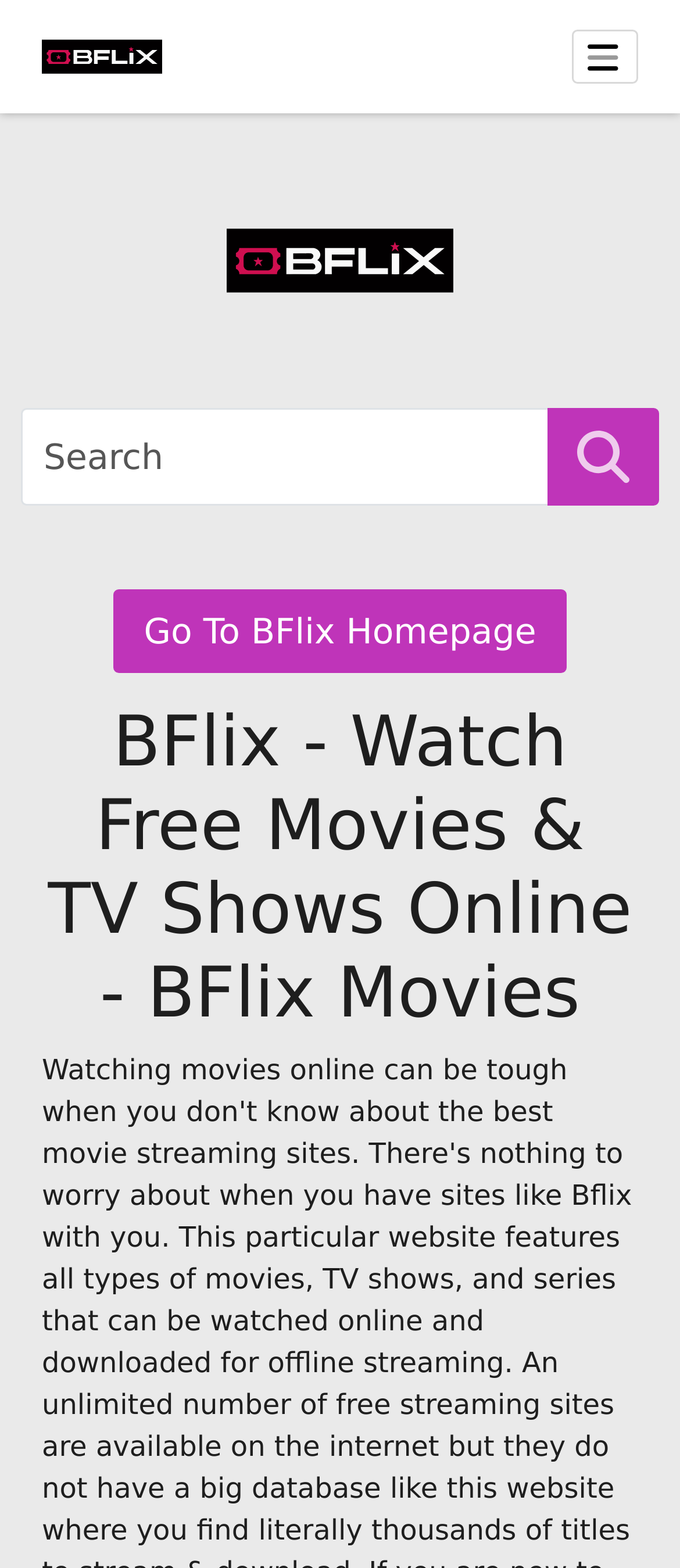What is the purpose of the search textbox?
Answer with a single word or short phrase according to what you see in the image.

Search movies